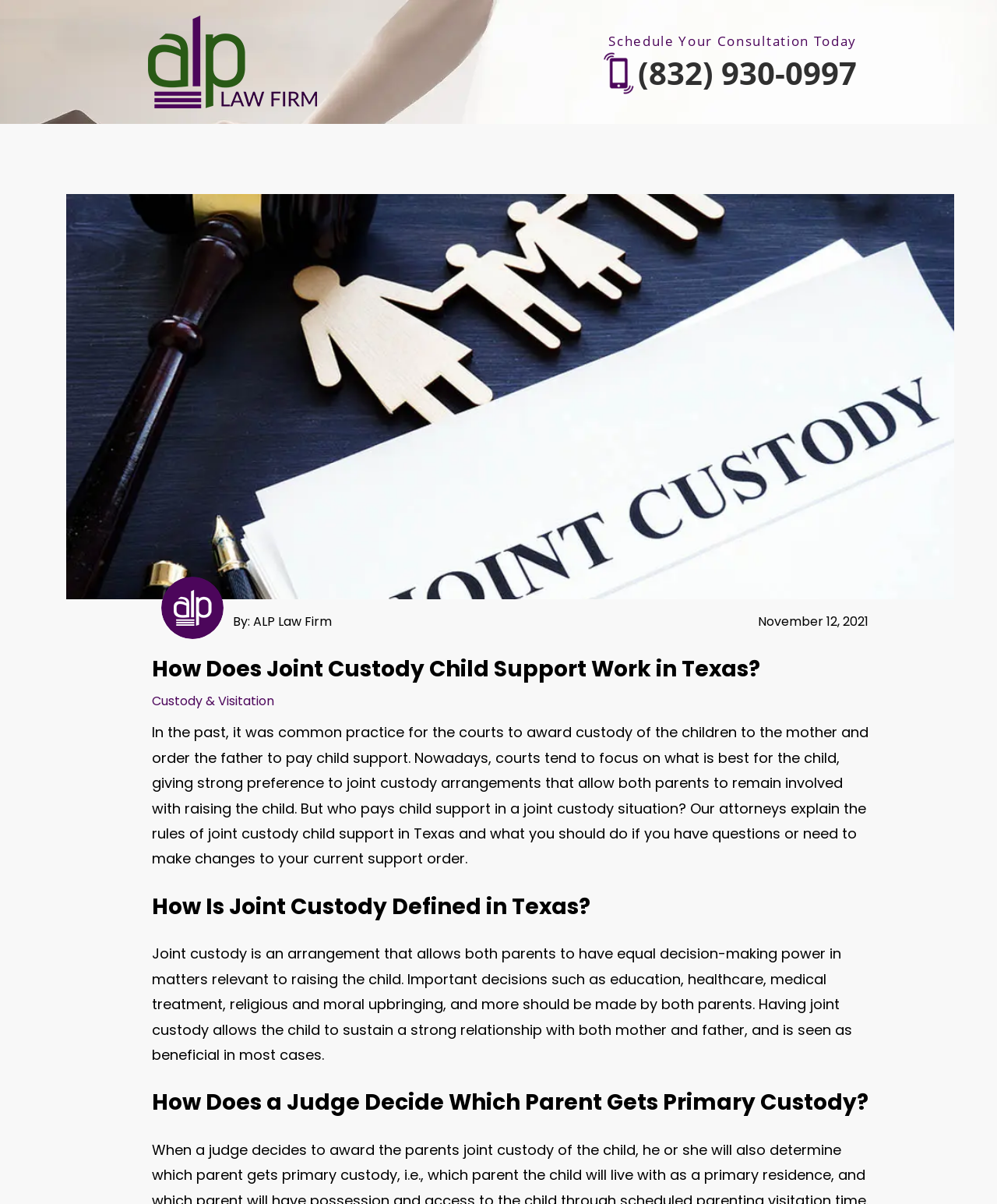Answer briefly with one word or phrase:
What is the date of the article?

November 12, 2021